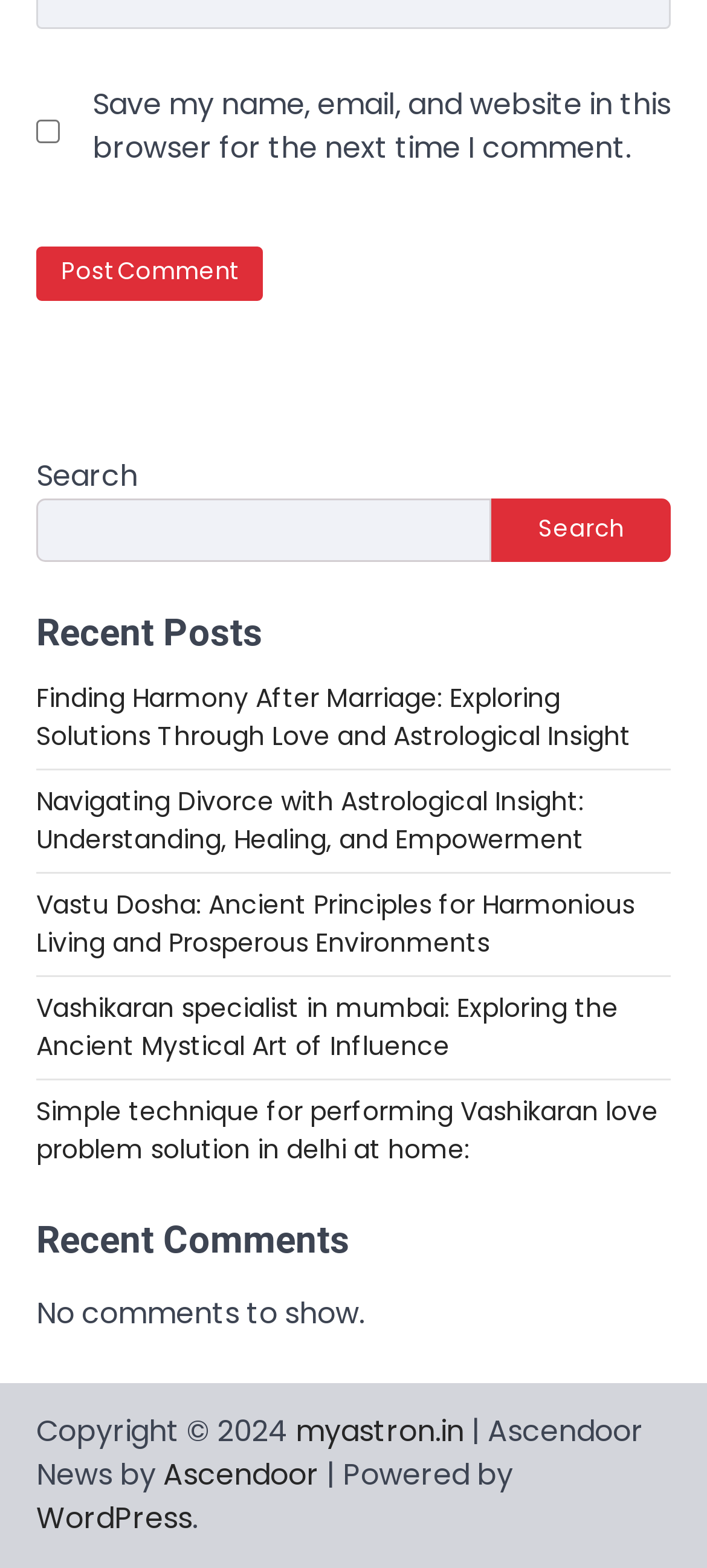What is the text of the first link in the Recent Posts section?
Provide a detailed answer to the question using information from the image.

I looked at the links under the 'Recent Posts' heading and found that the first link is 'Finding Harmony After Marriage: Exploring Solutions Through Love and Astrological Insight'.